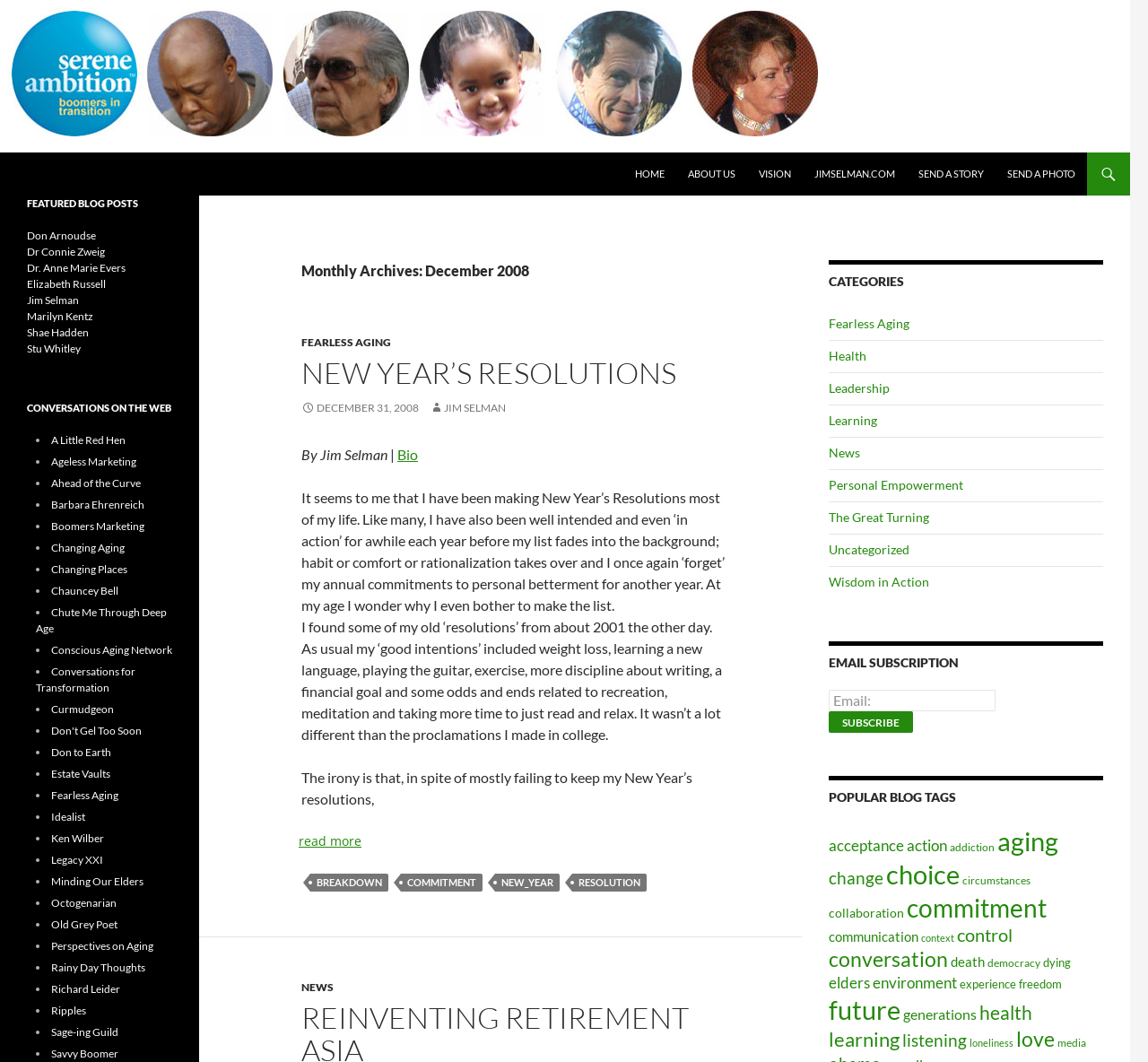Highlight the bounding box coordinates of the region I should click on to meet the following instruction: "Read more about 'NEW YEAR'S RESOLUTIONS'".

[0.252, 0.784, 0.323, 0.8]